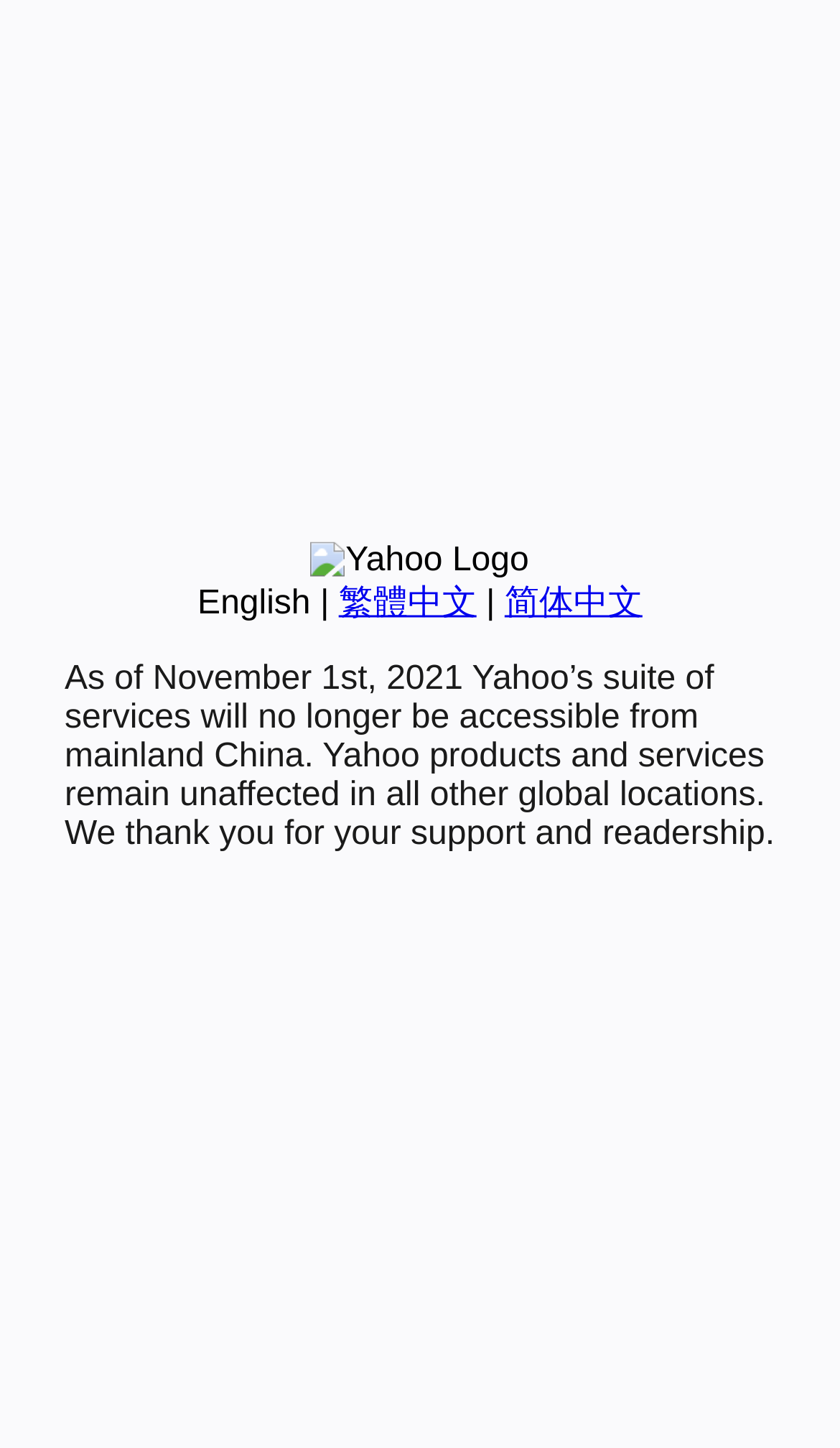Extract the bounding box coordinates for the described element: "简体中文". The coordinates should be represented as four float numbers between 0 and 1: [left, top, right, bottom].

[0.601, 0.404, 0.765, 0.429]